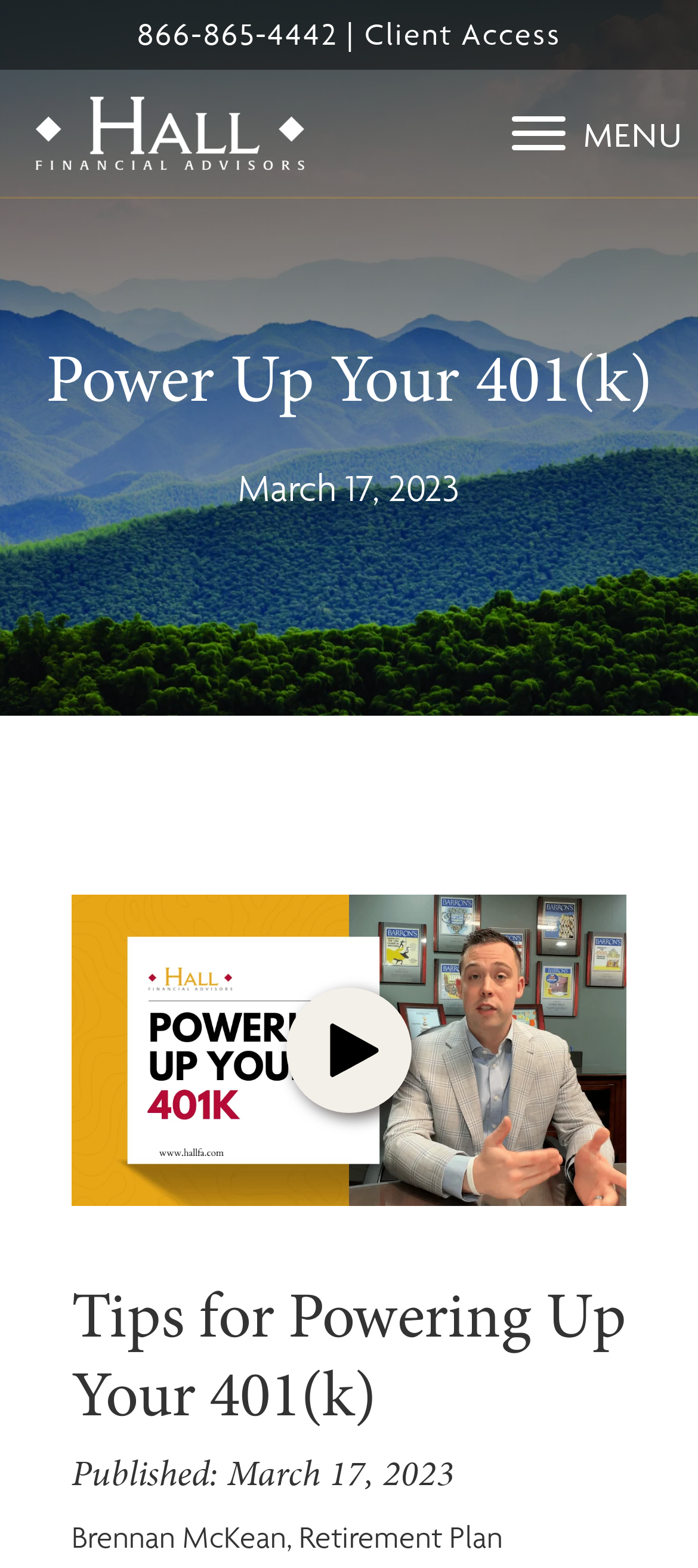Provide a comprehensive caption for the webpage.

The webpage is about powering up a 401(k) plan, featuring Brennan McKean, a Hall Financial Advisor and Retirement Plan Specialist. At the top left, there is a link to skip to the main content. Next to it, on the top right, is a toll-free number, 866-865-4442, with a link to open Client Access at RJF.COM in a new tab. Below the toll-free number, there is a white logo of Hall Financial Advisors.

On the top right corner, there is a menu button. Below the logo, the main title "Power Up Your 401(k)" is displayed prominently. The date "March 17, 2023" is written below the title. 

In the middle of the page, there is an iframe, which likely contains a video, as there is a "Play Video" button on top of it. Below the iframe, there are two headings: "Tips for Powering Up Your 401(k)" and "Published: March 17, 2023".